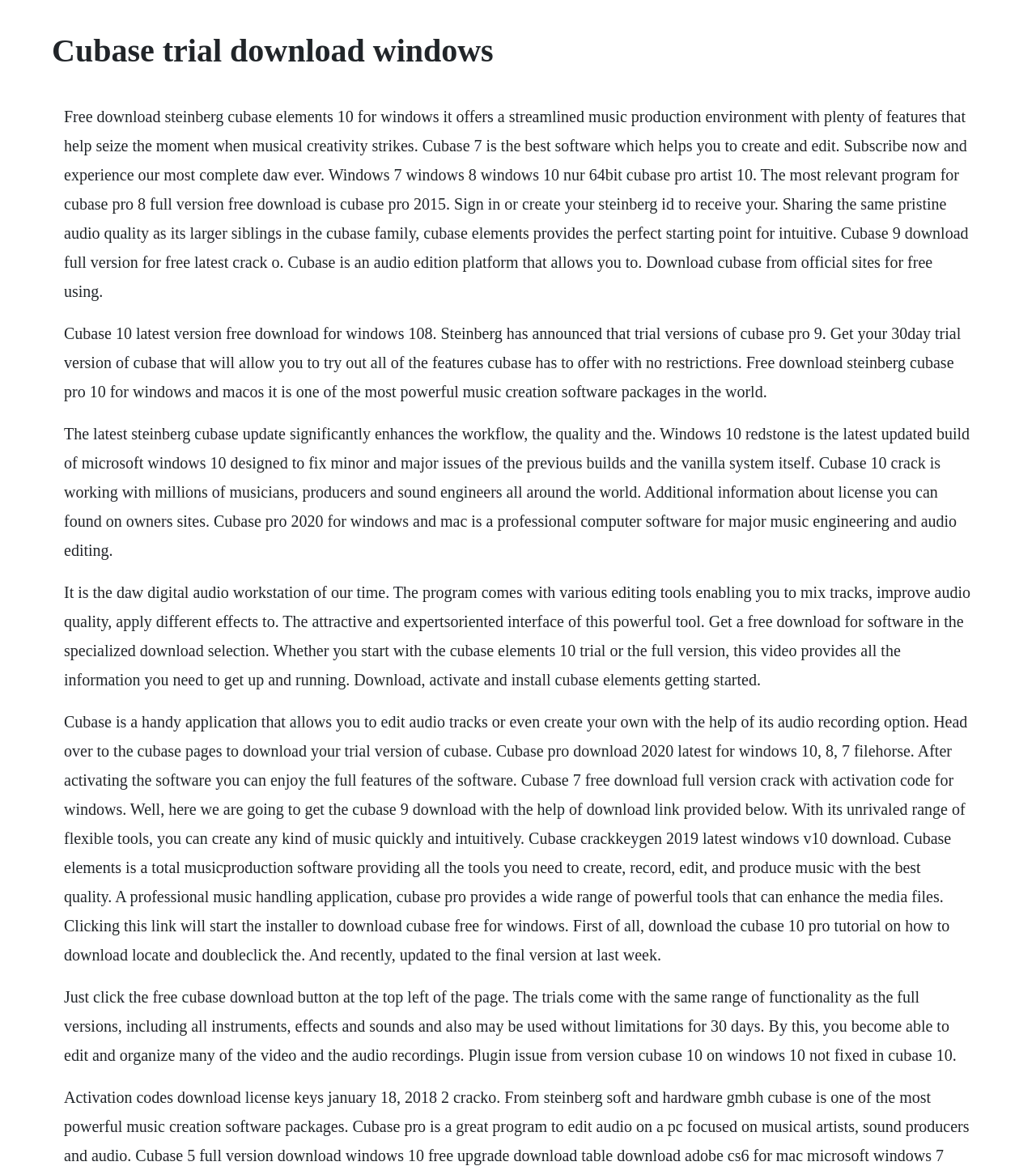What is the software being discussed?
Kindly answer the question with as much detail as you can.

Based on the text content of the webpage, it is clear that the software being discussed is Cubase, a digital audio workstation for music production and editing.